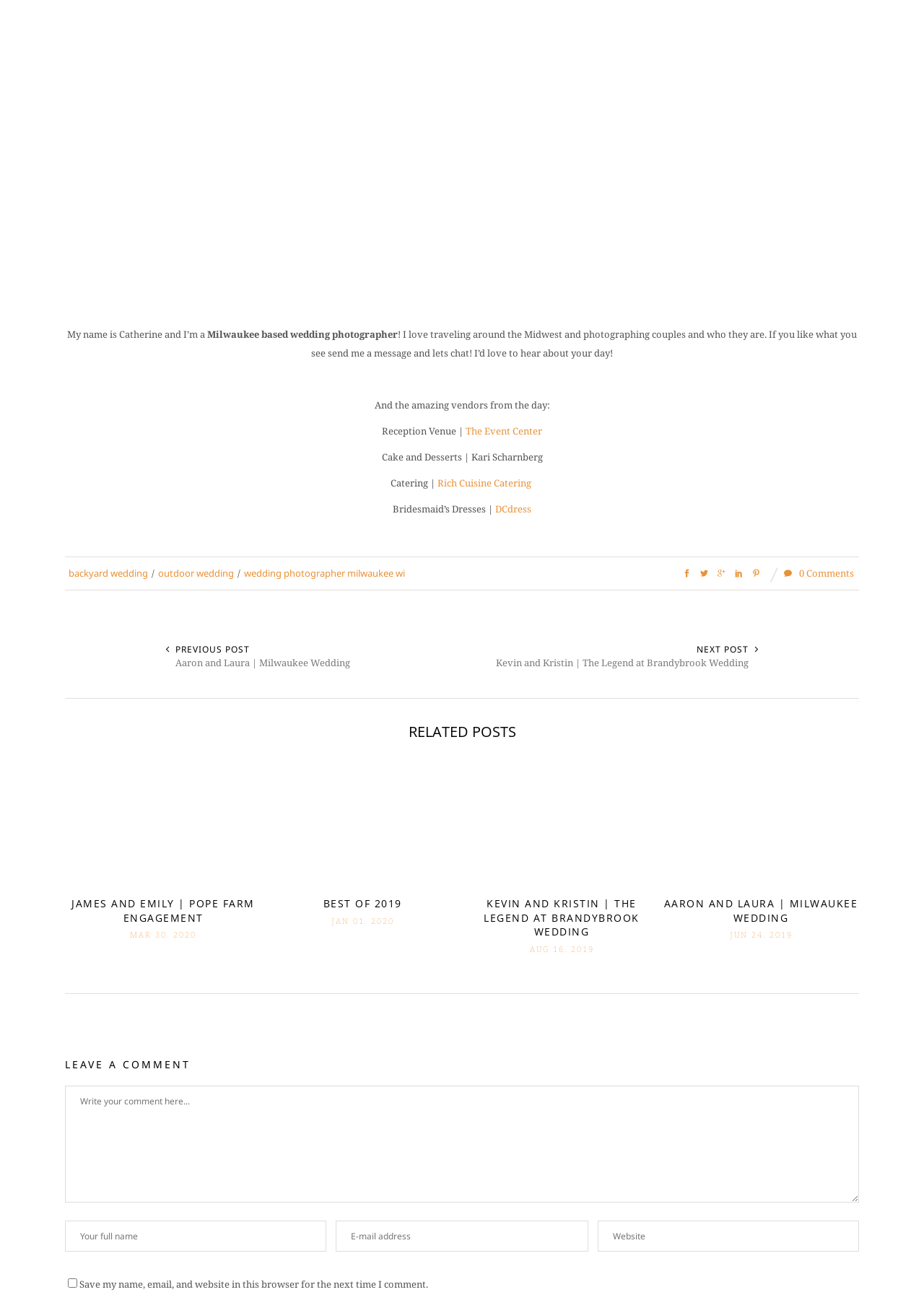Locate the bounding box coordinates of the area to click to fulfill this instruction: "Write a comment in the text box". The bounding box should be presented as four float numbers between 0 and 1, in the order [left, top, right, bottom].

[0.07, 0.835, 0.93, 0.925]